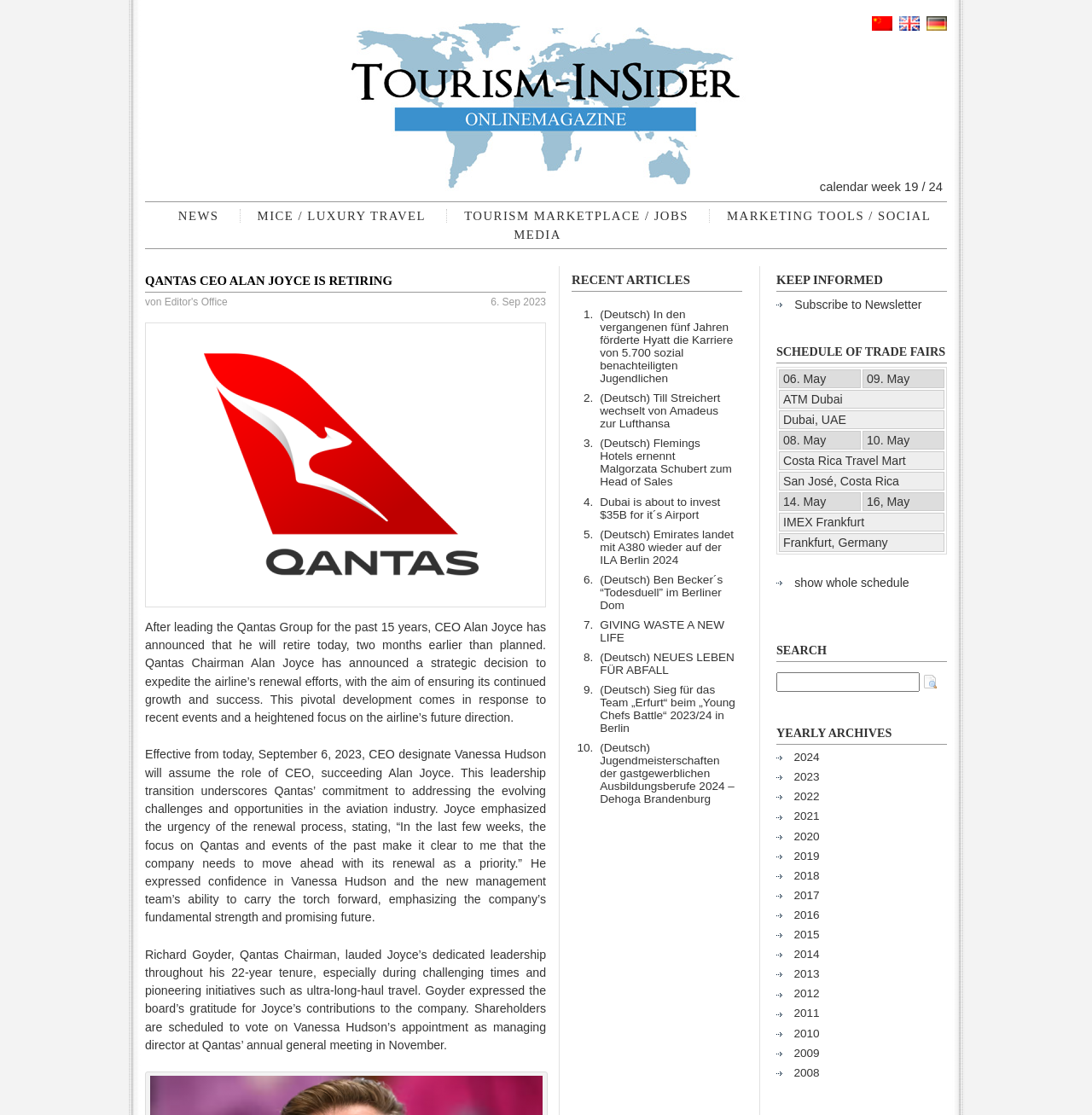Kindly determine the bounding box coordinates for the area that needs to be clicked to execute this instruction: "Click on Essay Writing Tips".

None